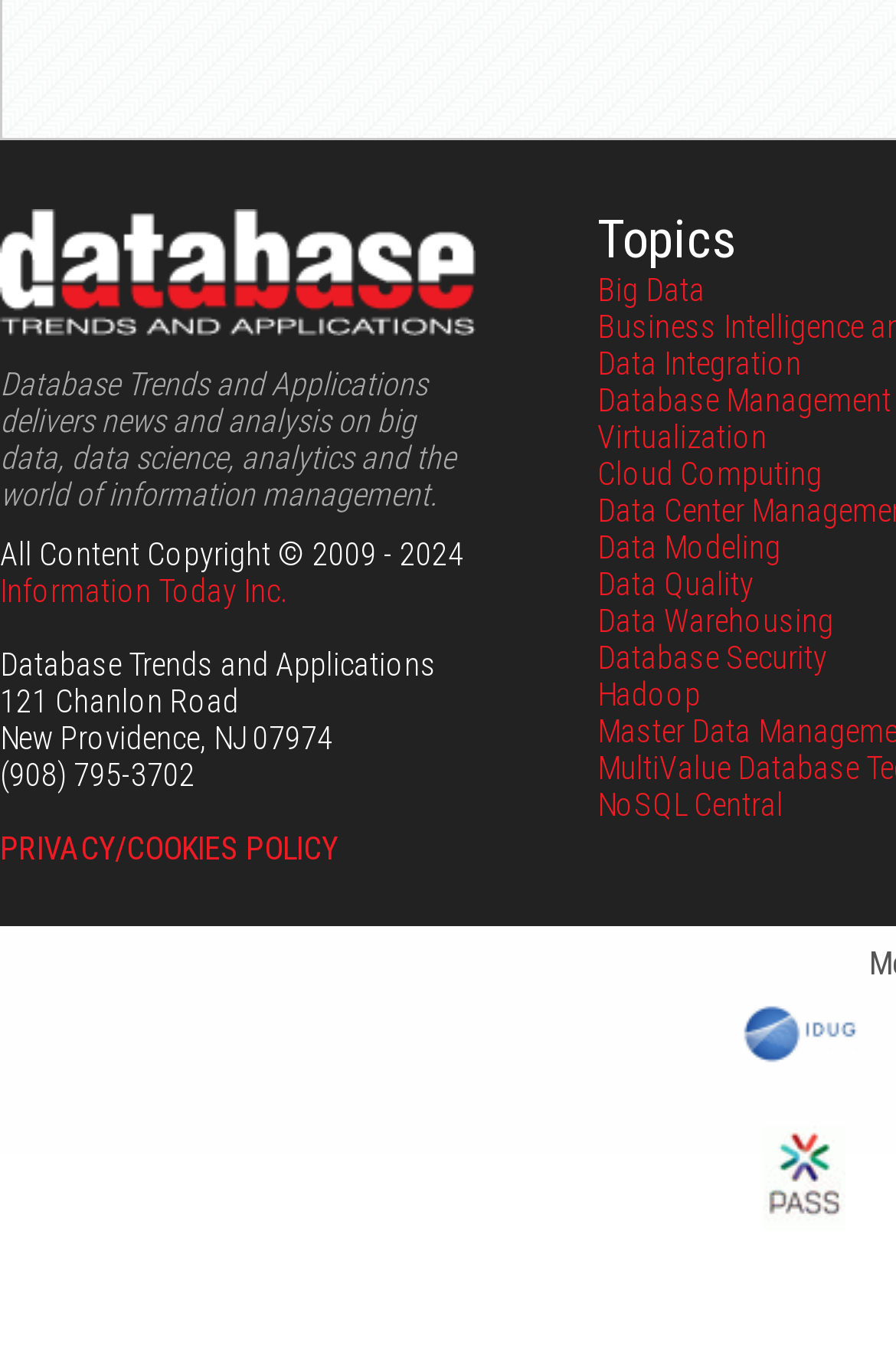What is the name of the company that owns the website?
Answer the question with a single word or phrase derived from the image.

Information Today Inc.